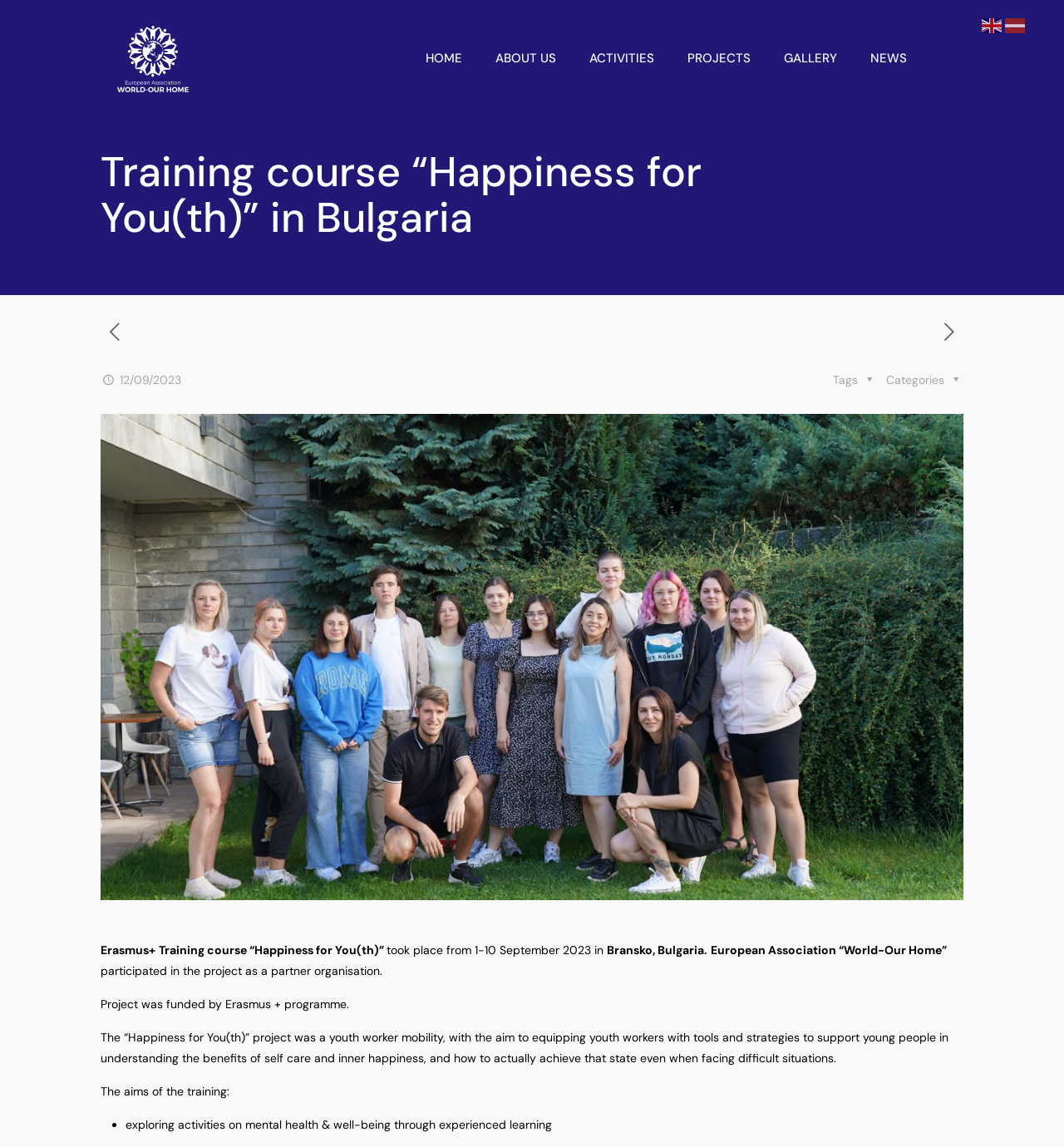Can you pinpoint the bounding box coordinates for the clickable element required for this instruction: "Click the HOME link"? The coordinates should be four float numbers between 0 and 1, i.e., [left, top, right, bottom].

[0.384, 0.0, 0.45, 0.101]